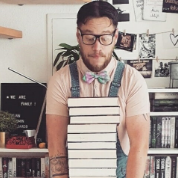Please give a short response to the question using one word or a phrase:
What is the young man holding in his arms?

Stacked books